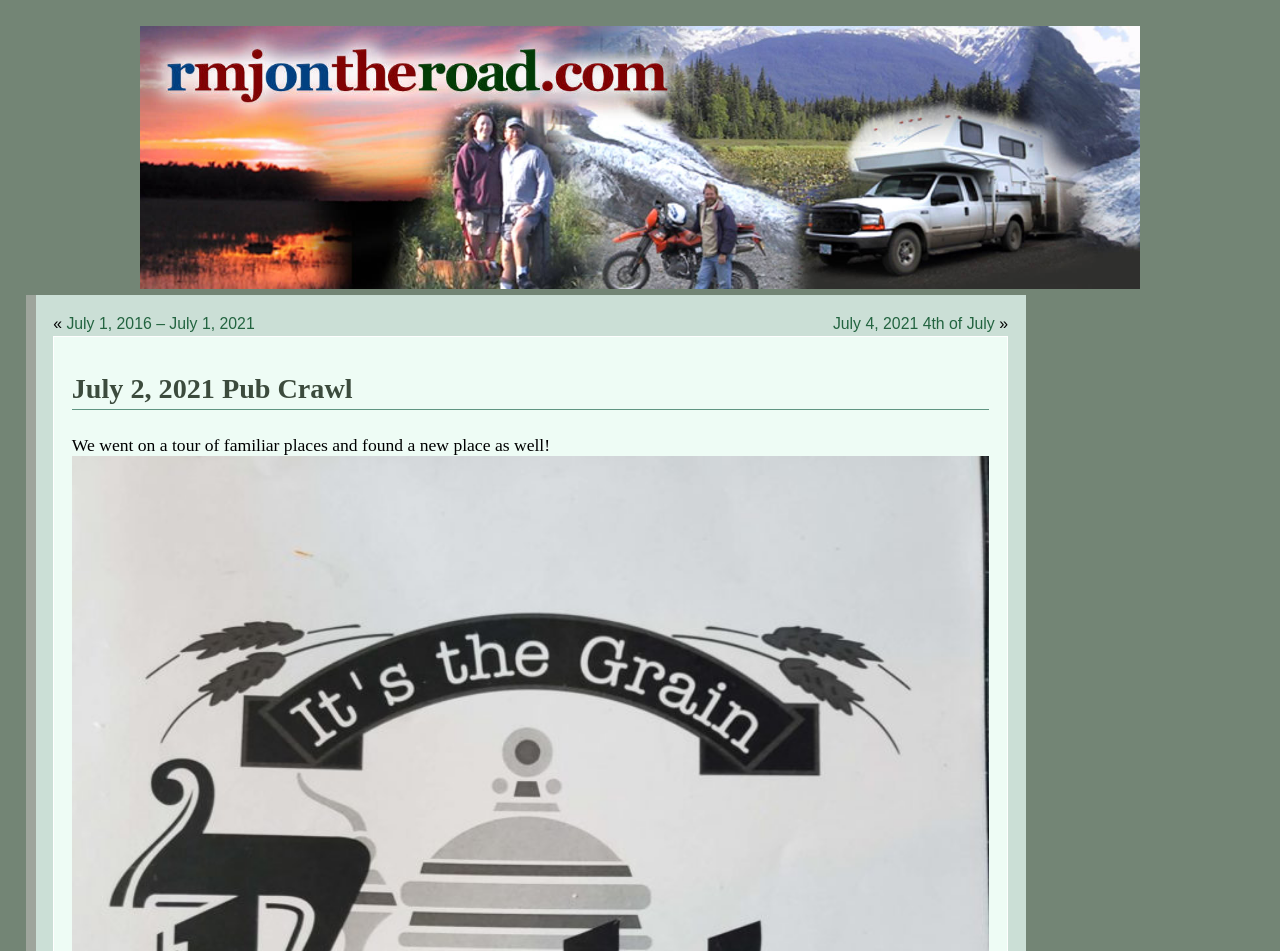What is the date of the previous pub crawl?
Please use the image to provide a one-word or short phrase answer.

July 1, 2016 – July 1, 2021